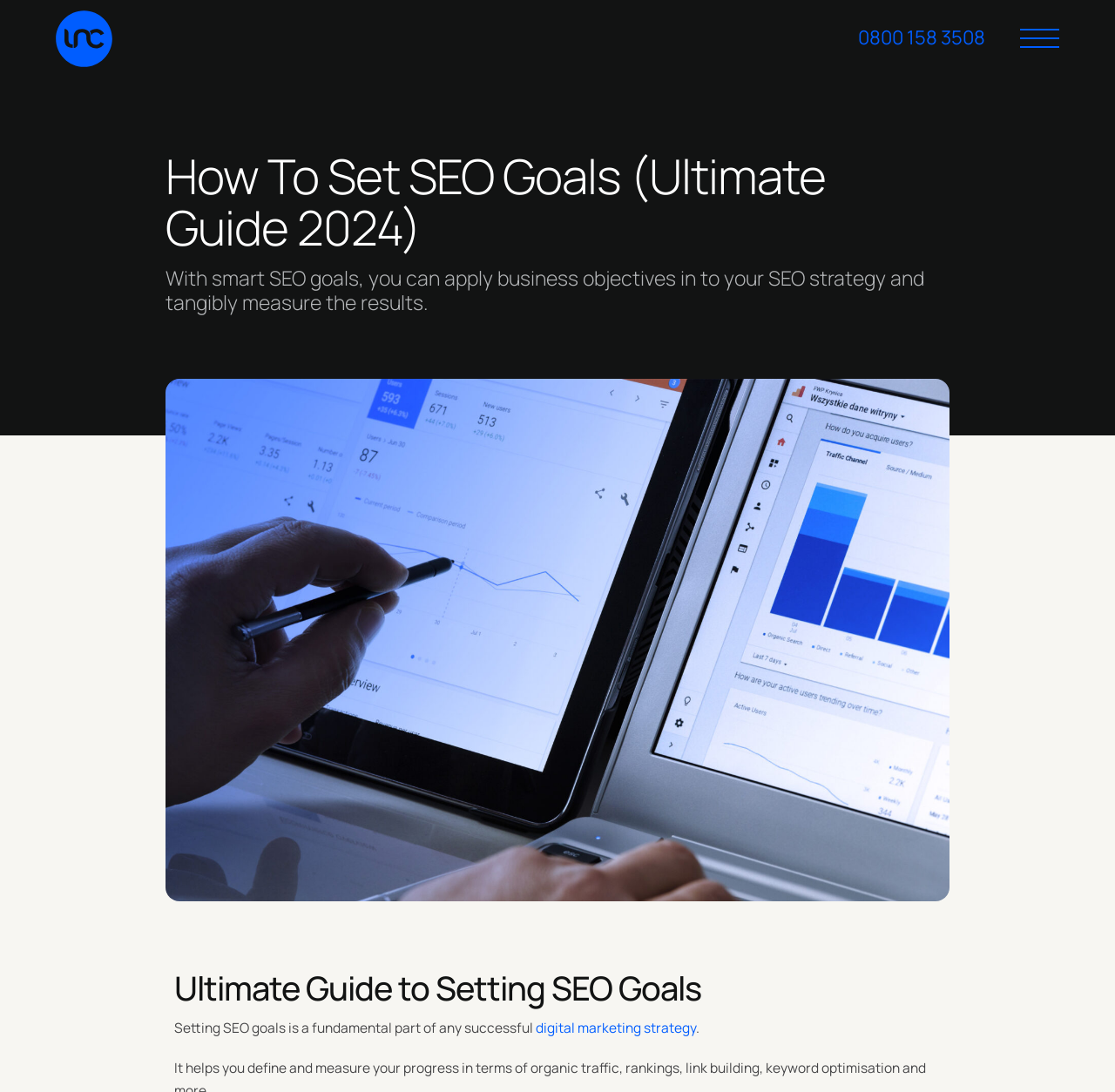Reply to the question below using a single word or brief phrase:
What is the person in the image doing?

looking at data